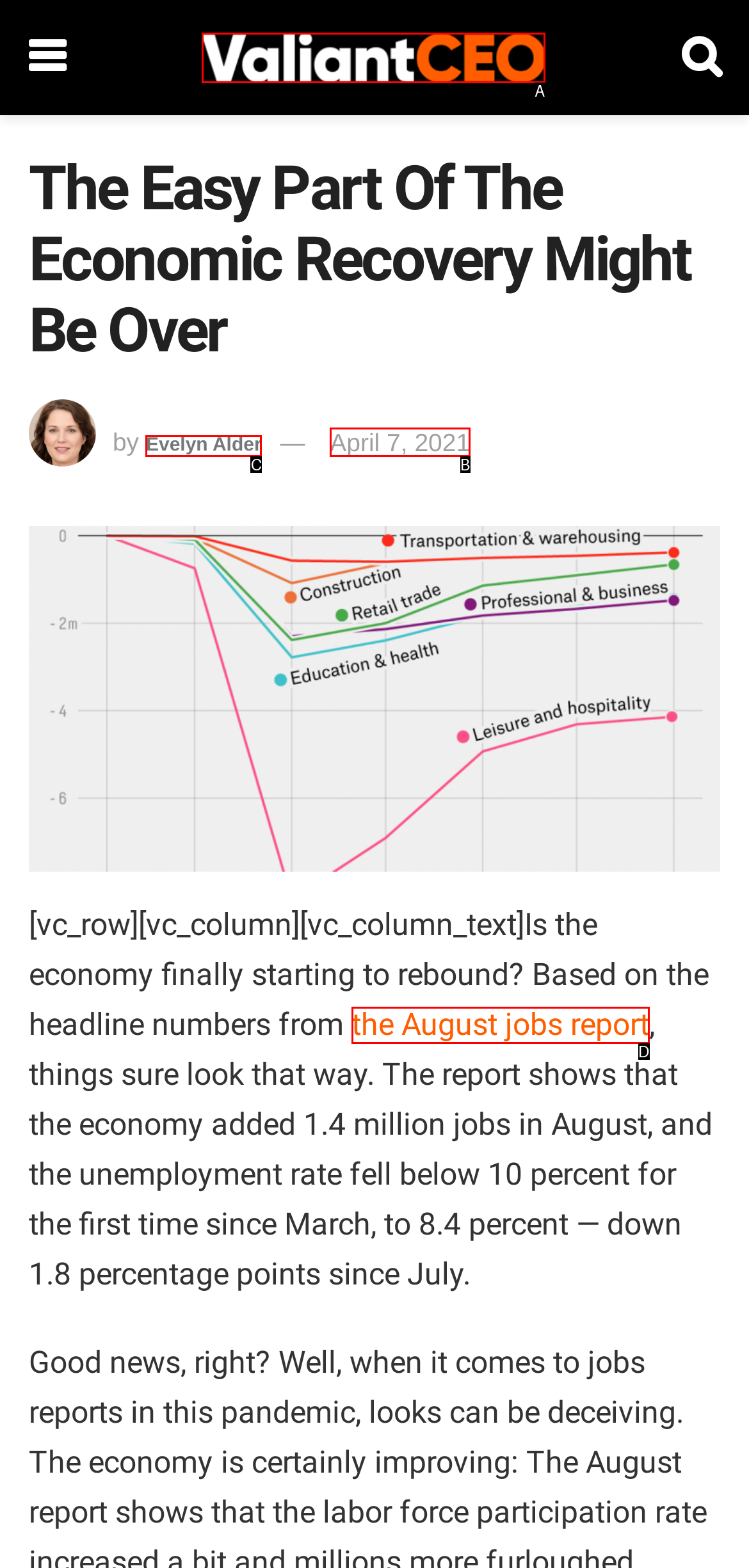Tell me the letter of the HTML element that best matches the description: alt="valiant" from the provided options.

A